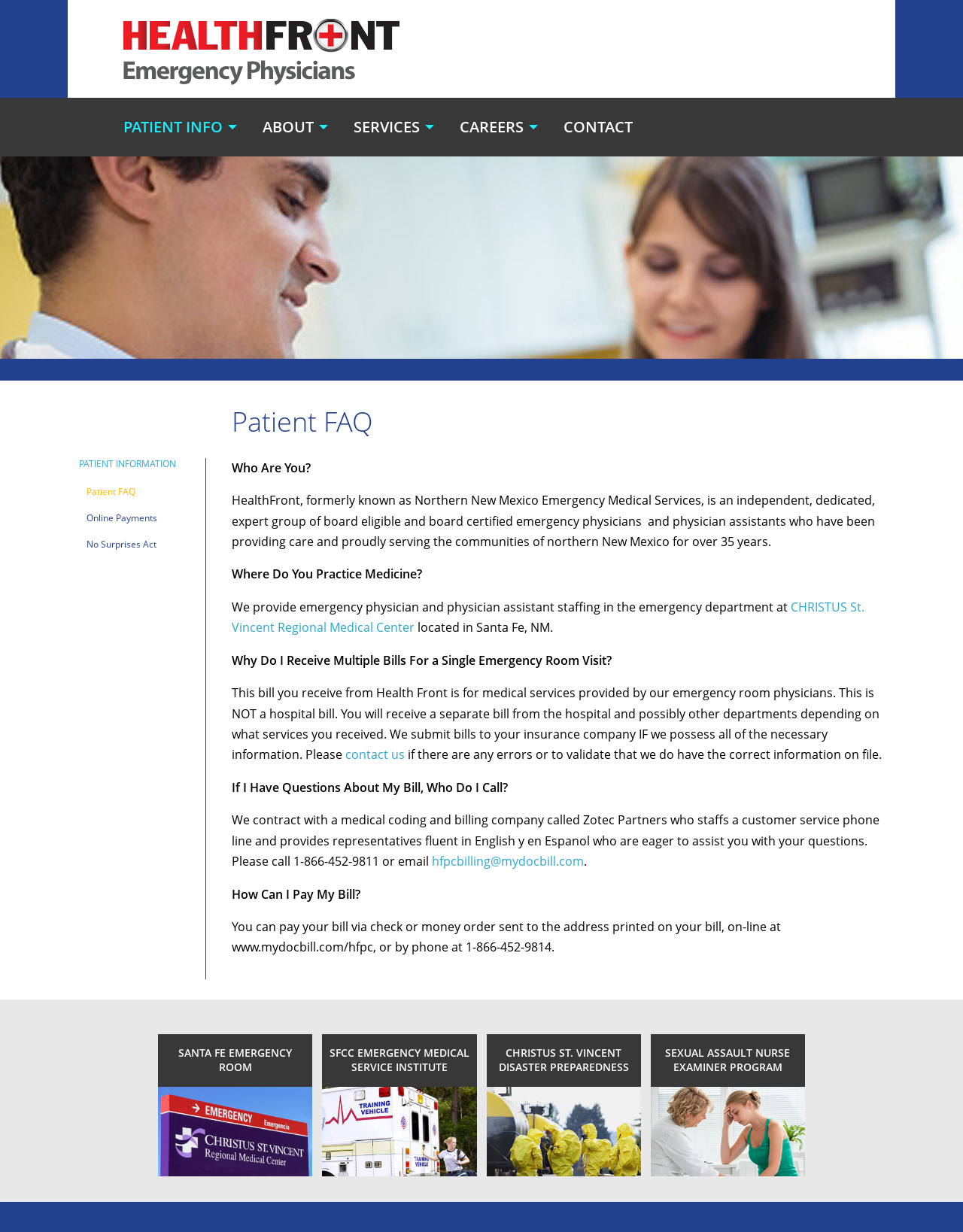How can patients pay their HealthFront bill?
Refer to the image and respond with a one-word or short-phrase answer.

Check, online, or phone